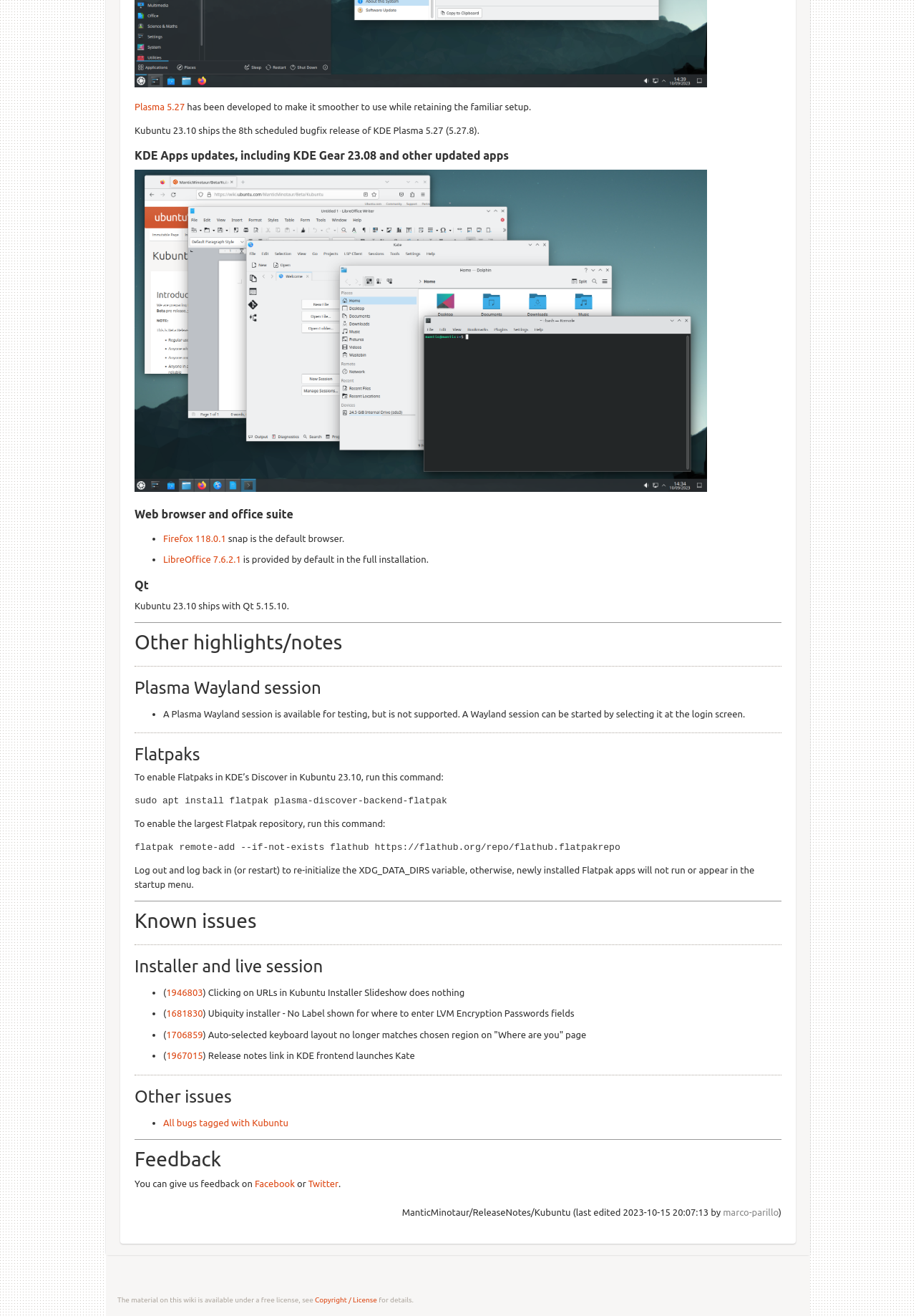Please specify the bounding box coordinates of the clickable region necessary for completing the following instruction: "Learn about Flatpaks". The coordinates must consist of four float numbers between 0 and 1, i.e., [left, top, right, bottom].

[0.147, 0.557, 0.853, 0.581]